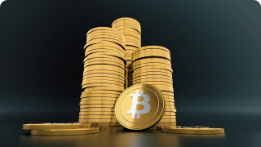Consider the image and give a detailed and elaborate answer to the question: 
What is the logo on the large bitcoin?

Prominently placed in the foreground is a large, shiny bitcoin with its iconic logo, suggesting the cryptocurrency's significant role in modern finance, which indicates that the logo on the large bitcoin is iconic.